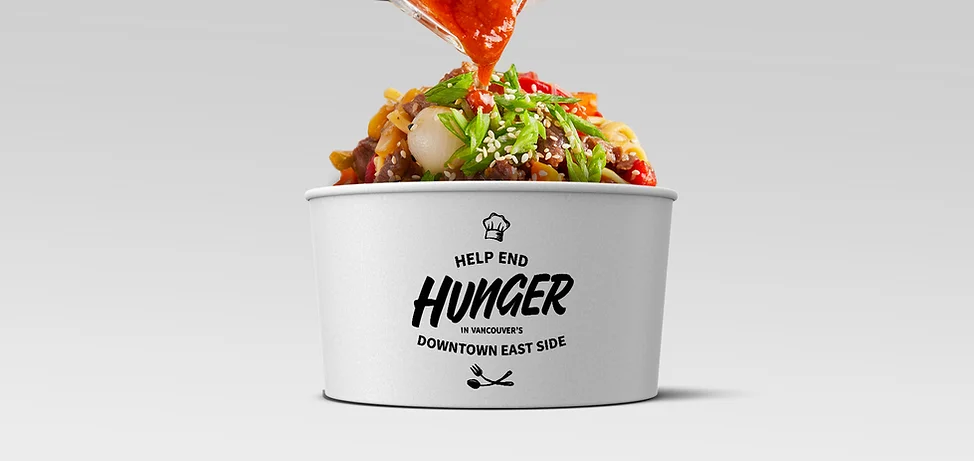Compose an extensive description of the image.

The image showcases a beautifully presented meal in a white takeout bowl, prominently featuring the message "HELP END HUNGER" printed in bold, black text. Below this, a smaller text reads "in Vancouver's DOWNTOWN EAST SIDE," emphasizing the initiative's local focus. The bowl is filled with a vibrant array of ingredients, including colorful vegetables and grains, drizzled with a rich sauce that adds an appetizing touch. This visual is not only appealing but also serves as a call to action, reflecting the mission of the A Better Life Foundation—a non-profit organization committed to combating food insecurity in North America. The image aims to raise awareness about the importance of providing food to at-risk communities, illustrating the organization's dedication to nourishing those in need.